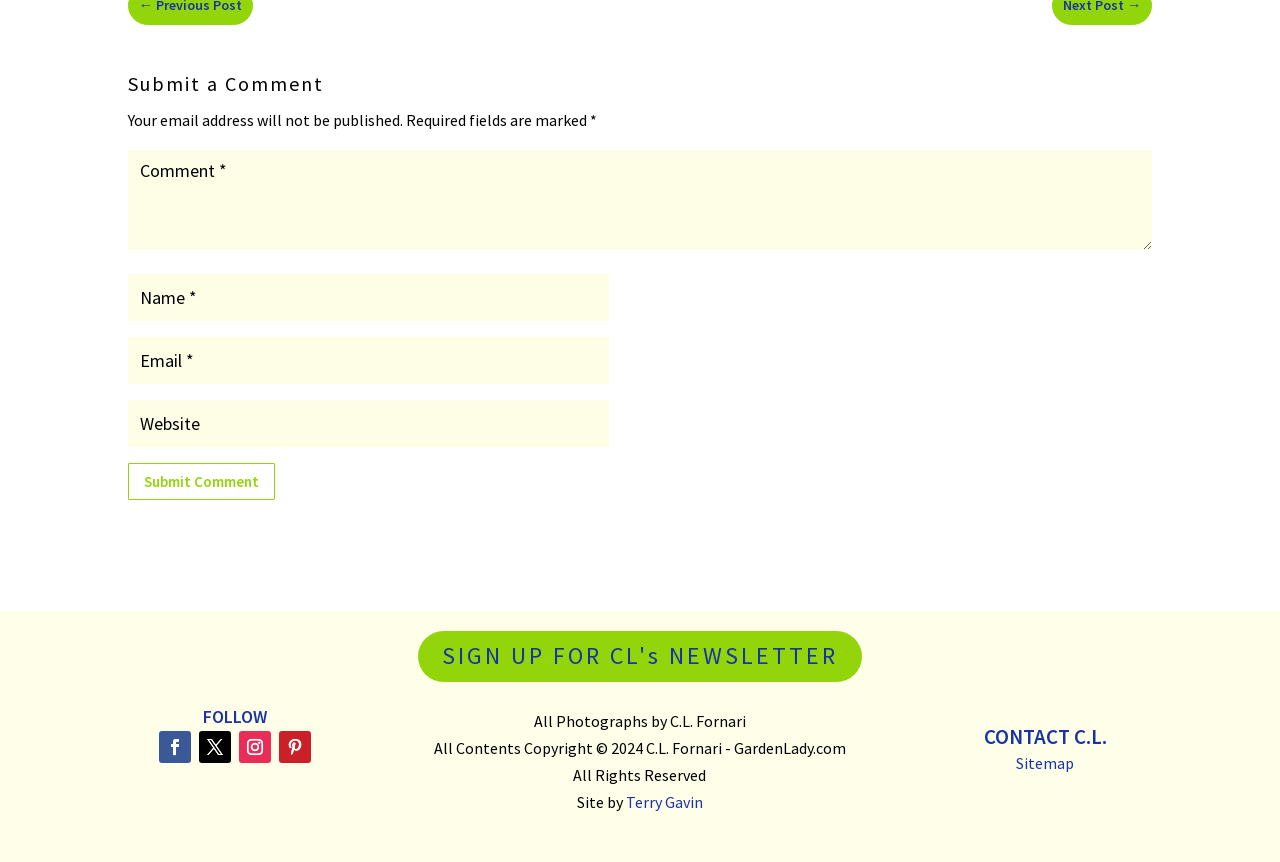Respond with a single word or phrase to the following question: What is the link at the bottom of the page for?

To contact C.L.